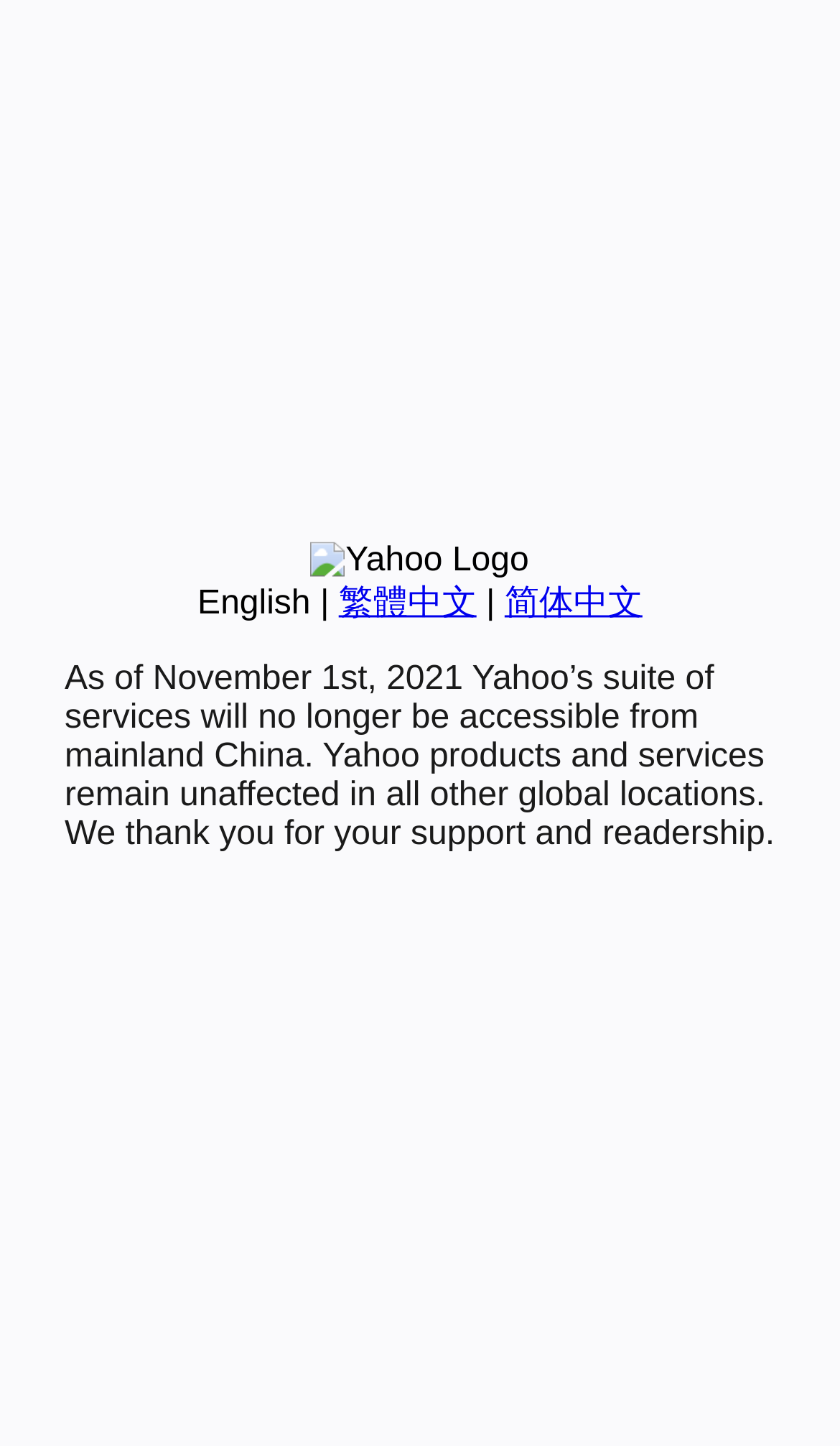Provide the bounding box coordinates for the UI element that is described as: "English".

[0.235, 0.405, 0.37, 0.43]